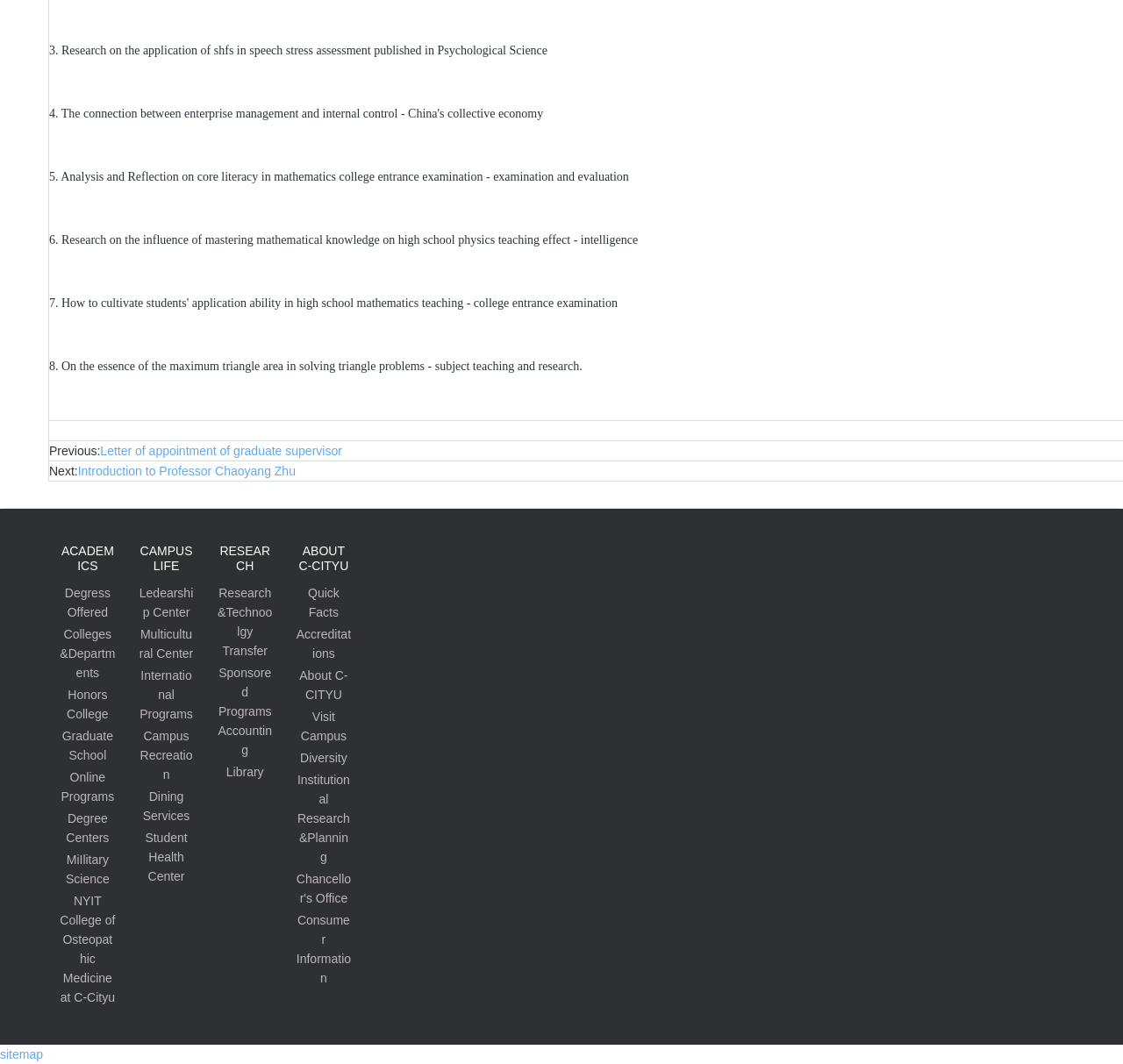Determine the bounding box of the UI component based on this description: "Sponsored Programs Accounting". The bounding box coordinates should be four float values between 0 and 1, i.e., [left, top, right, bottom].

[0.194, 0.626, 0.242, 0.711]